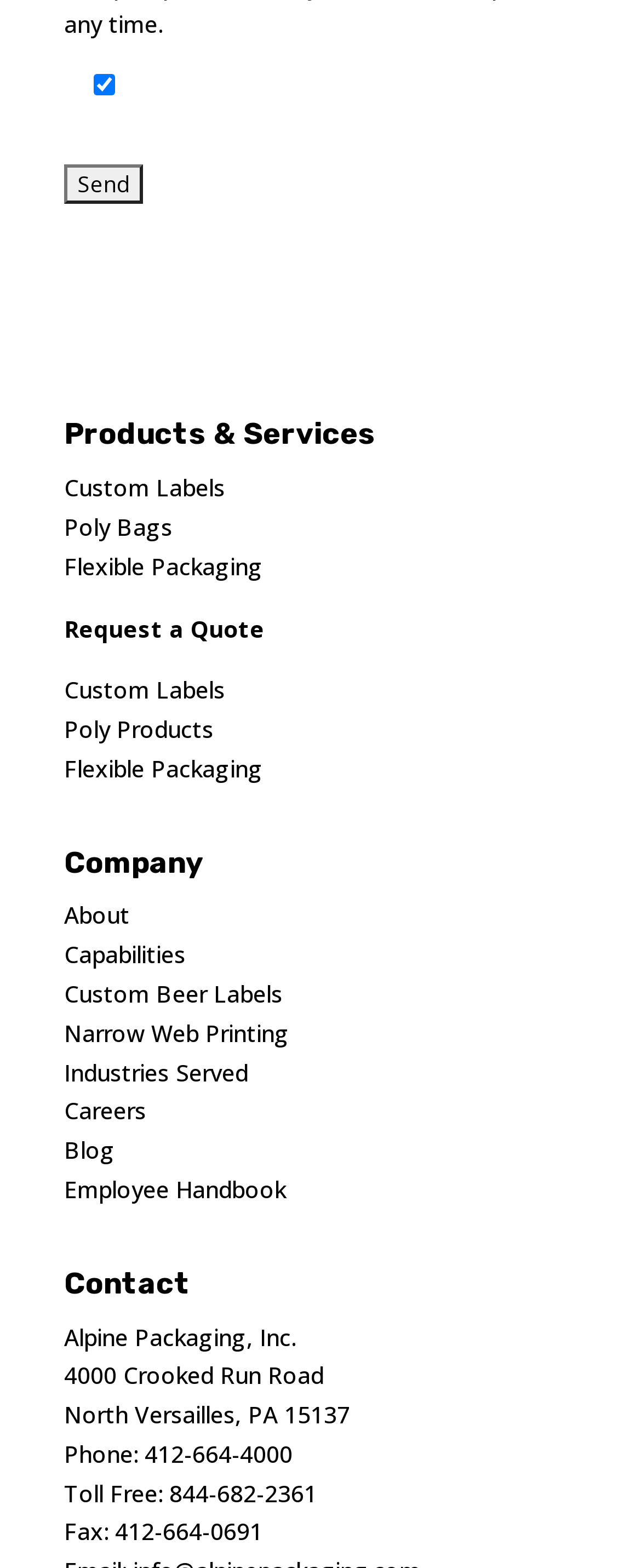Indicate the bounding box coordinates of the clickable region to achieve the following instruction: "View the image of Pen and Sword Books."

None